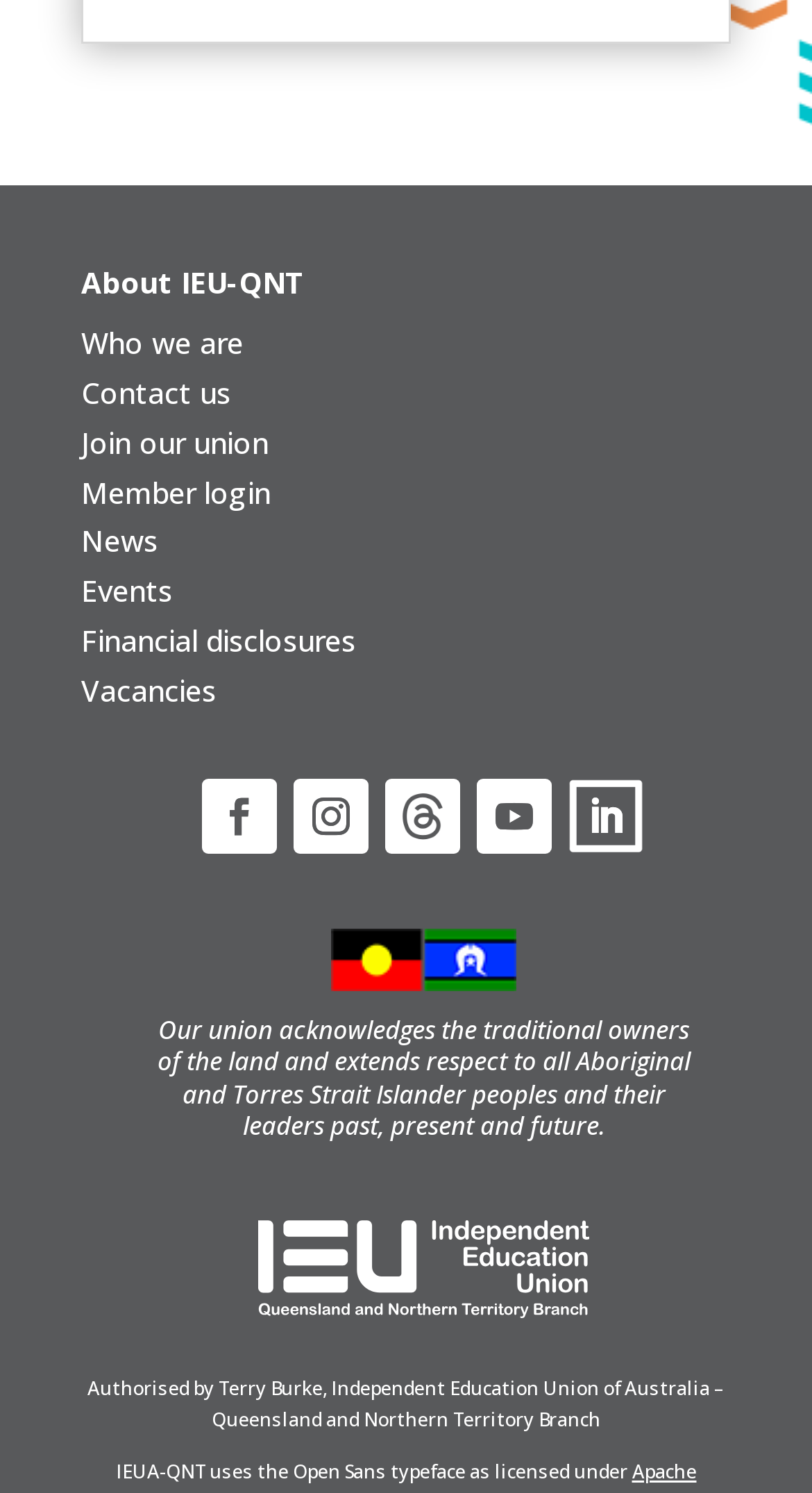Using the provided description Who we are, find the bounding box coordinates for the UI element. Provide the coordinates in (top-left x, top-left y, bottom-right x, bottom-right y) format, ensuring all values are between 0 and 1.

[0.1, 0.216, 0.3, 0.243]